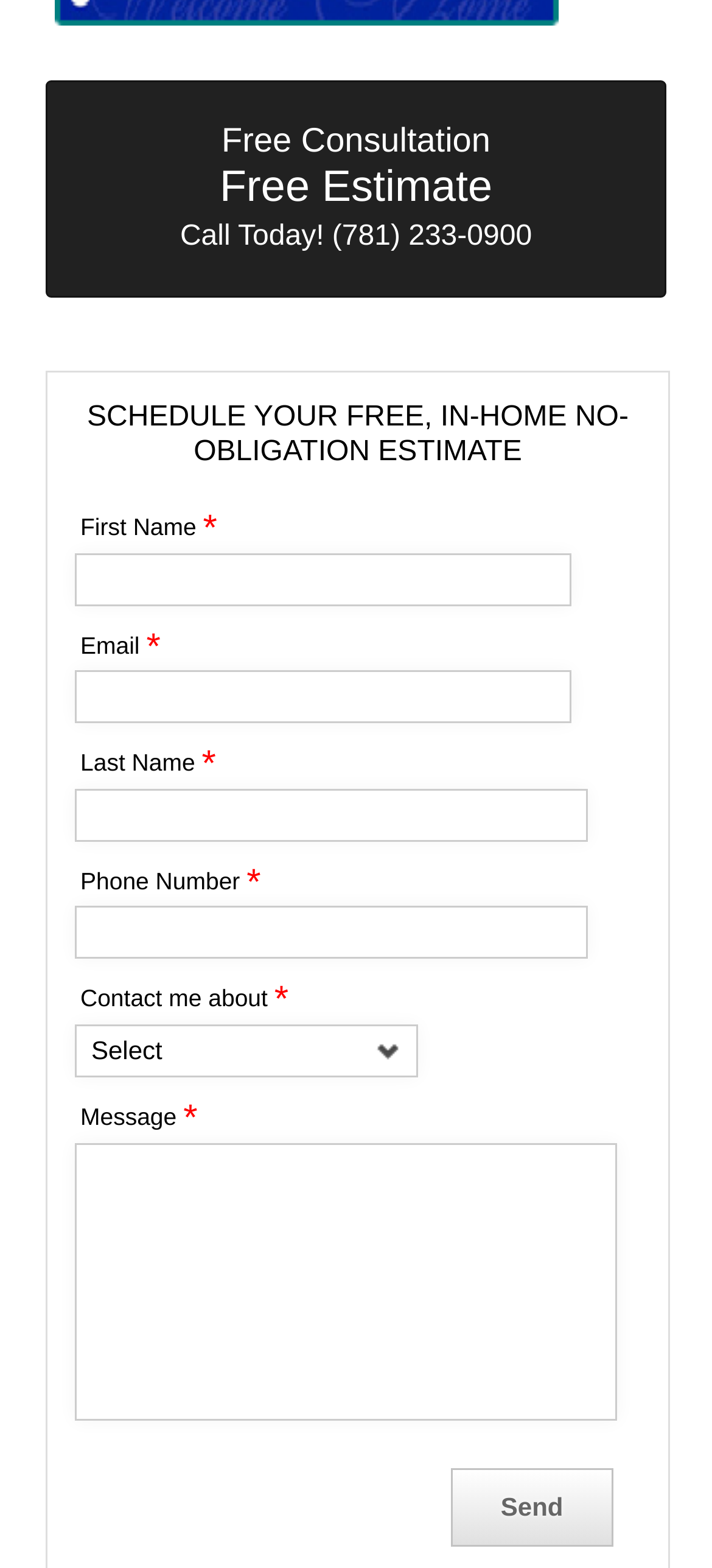Given the element description "name="creativecontactform_fields[2][0]"" in the screenshot, predict the bounding box coordinates of that UI element.

[0.128, 0.434, 0.779, 0.455]